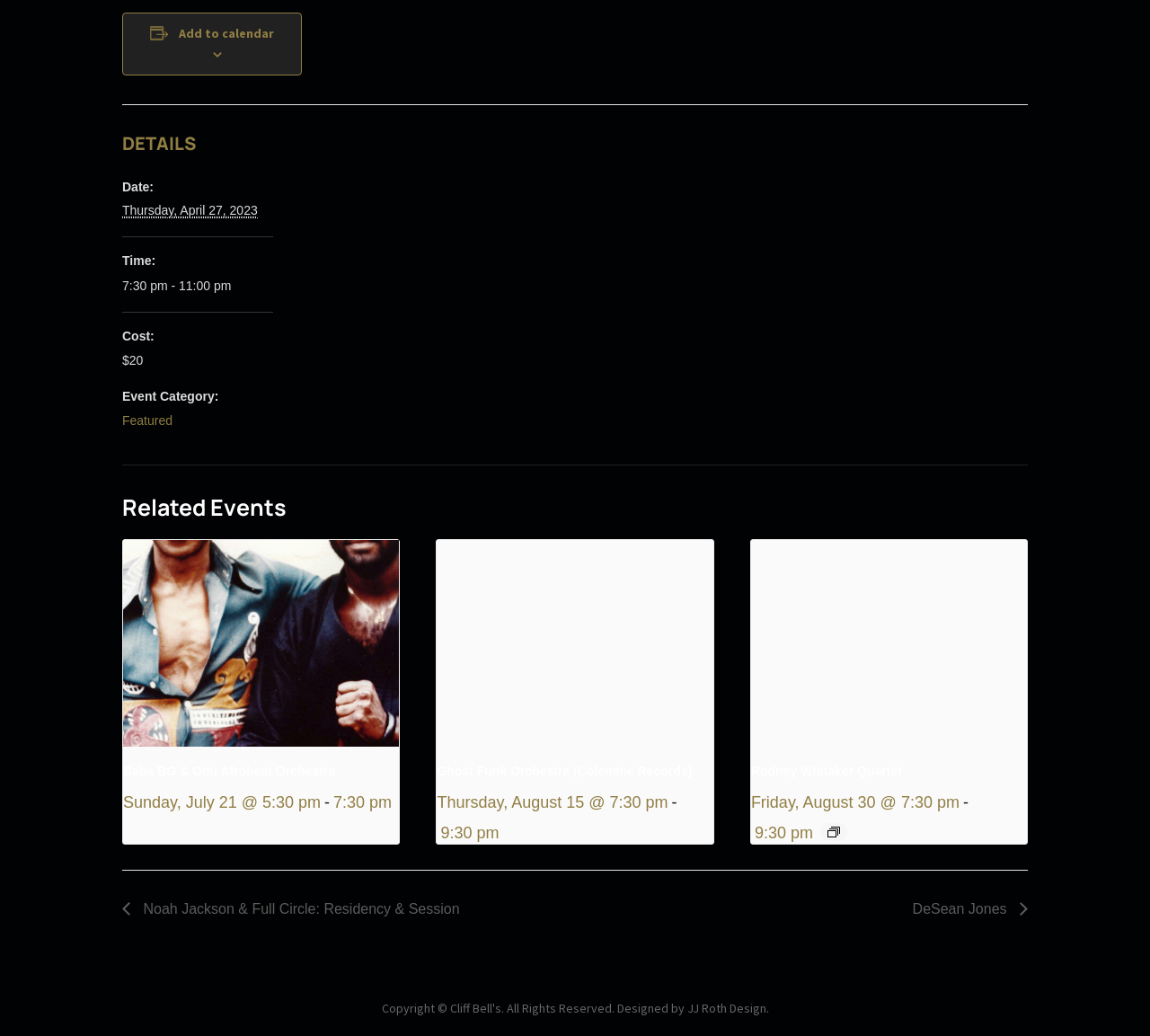Can you find the bounding box coordinates for the element to click on to achieve the instruction: "Check related events"?

[0.106, 0.448, 0.894, 0.503]